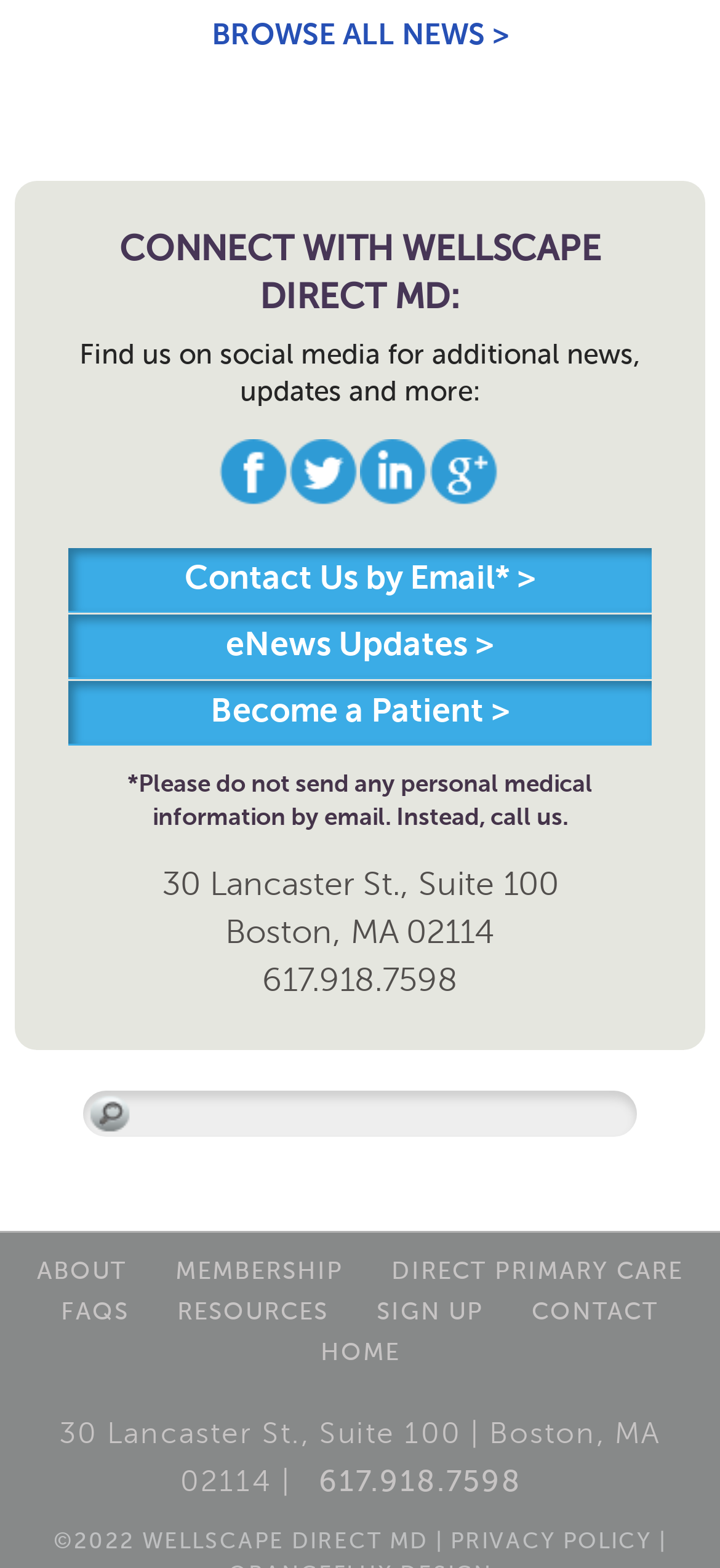Using the element description: "Contact Us by Email* >", determine the bounding box coordinates. The coordinates should be in the format [left, top, right, bottom], with values between 0 and 1.

[0.256, 0.358, 0.744, 0.38]